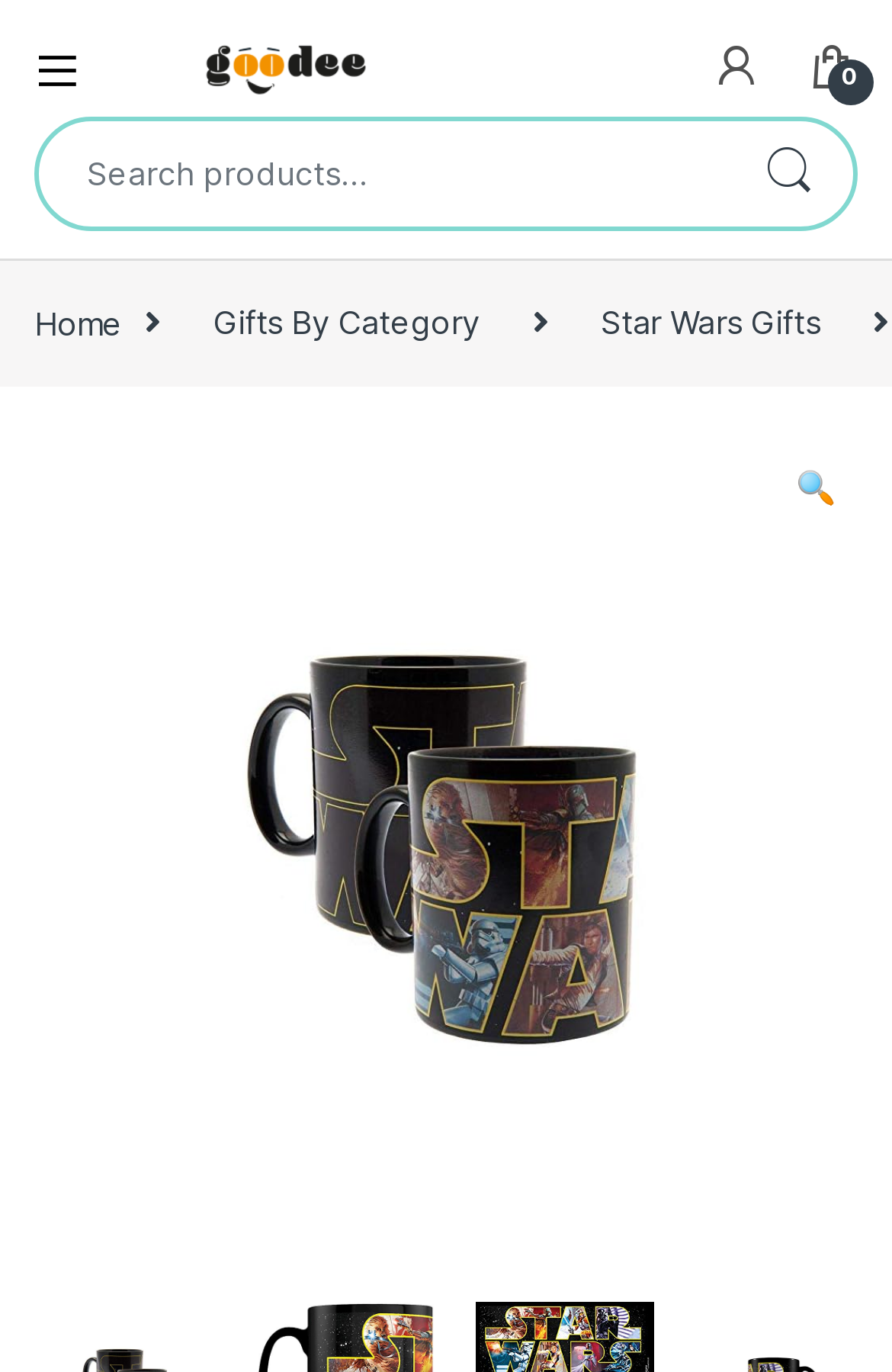Could you provide the bounding box coordinates for the portion of the screen to click to complete this instruction: "Click the search button"?

[0.813, 0.088, 0.956, 0.164]